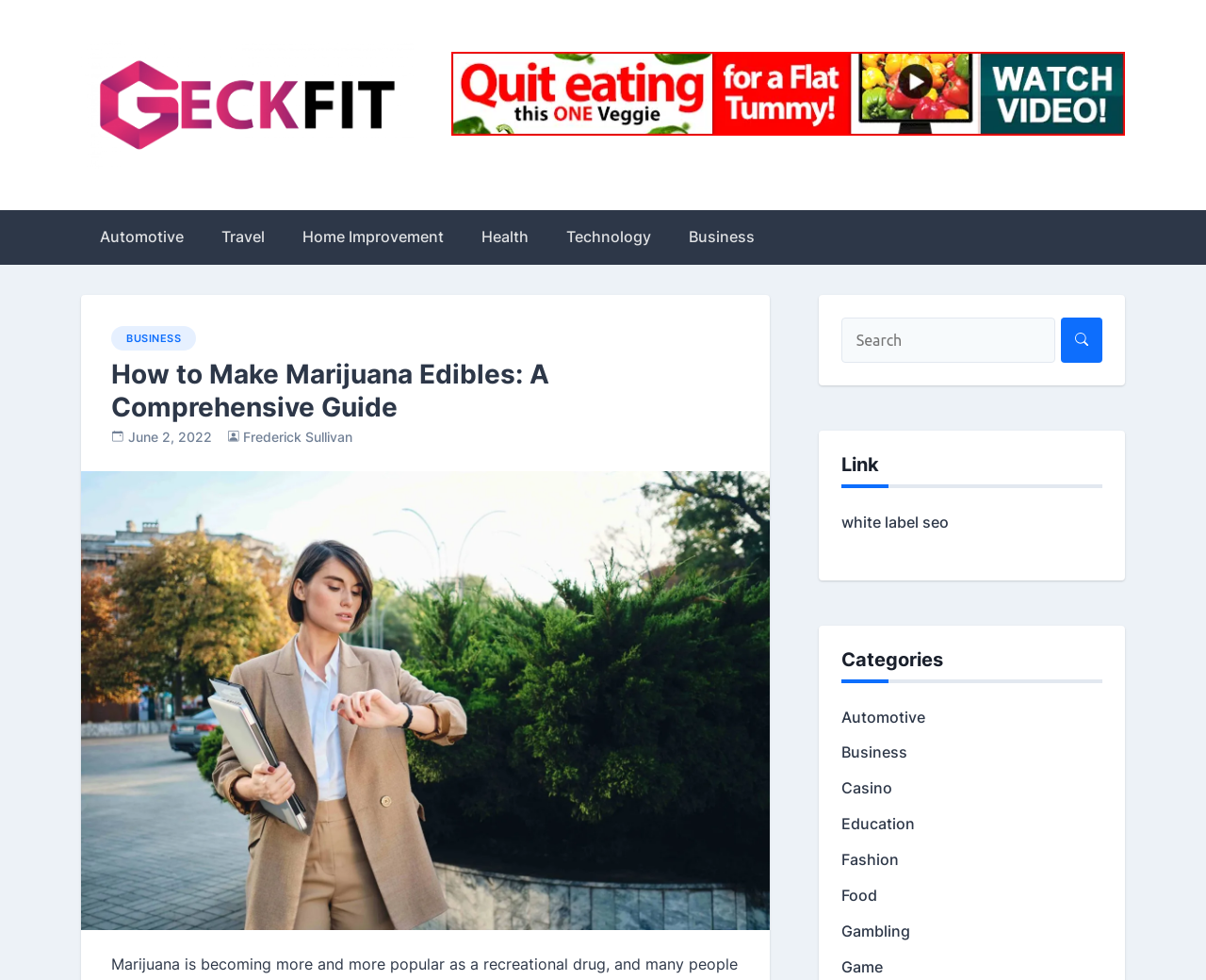What is the topic of the main article? Observe the screenshot and provide a one-word or short phrase answer.

Marijuana edibles